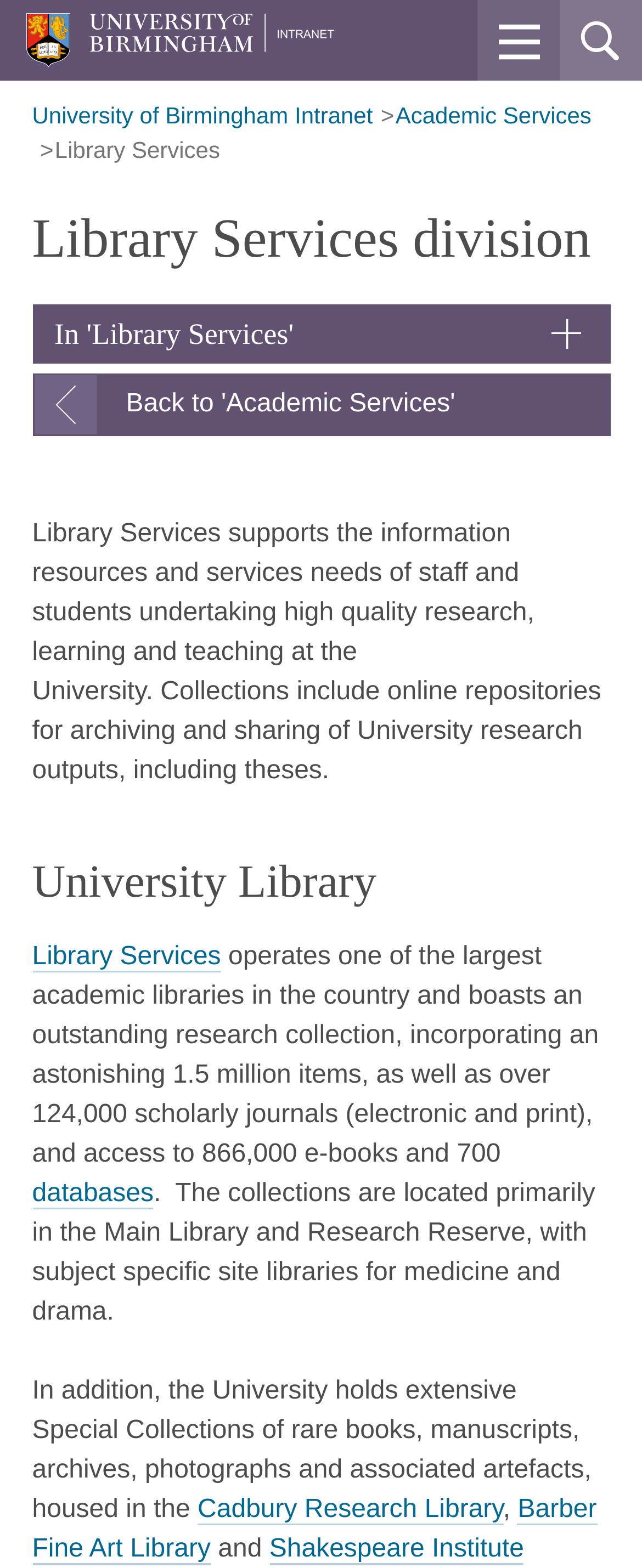Generate a thorough explanation of the webpage's elements.

The webpage is about the Library Services division at the University of Birmingham. At the top, there is a header section with a link to the University of Birmingham's main page, a menu button, and a search button. Below the header, there is a navigation breadcrumb section with links to the University of Birmingham Intranet, Academic Services, and Library Services.

The main content of the page is divided into sections. The first section has a heading "Library Services division" and a brief description of the library's role in supporting research, learning, and teaching at the university. Below this, there is a link to go back to the Academic Services page.

The next section is about the University Library, with a heading and a link to the Library Services page. This section describes the library's collections, including online repositories, research outputs, and a vast collection of books, journals, and e-books. There is also a link to databases and a mention of the library's Special Collections, which are housed in the Cadbury Research Library and the Barber Fine Art Library.

Throughout the page, there are several buttons and links that allow users to navigate and access different parts of the library's services and resources.